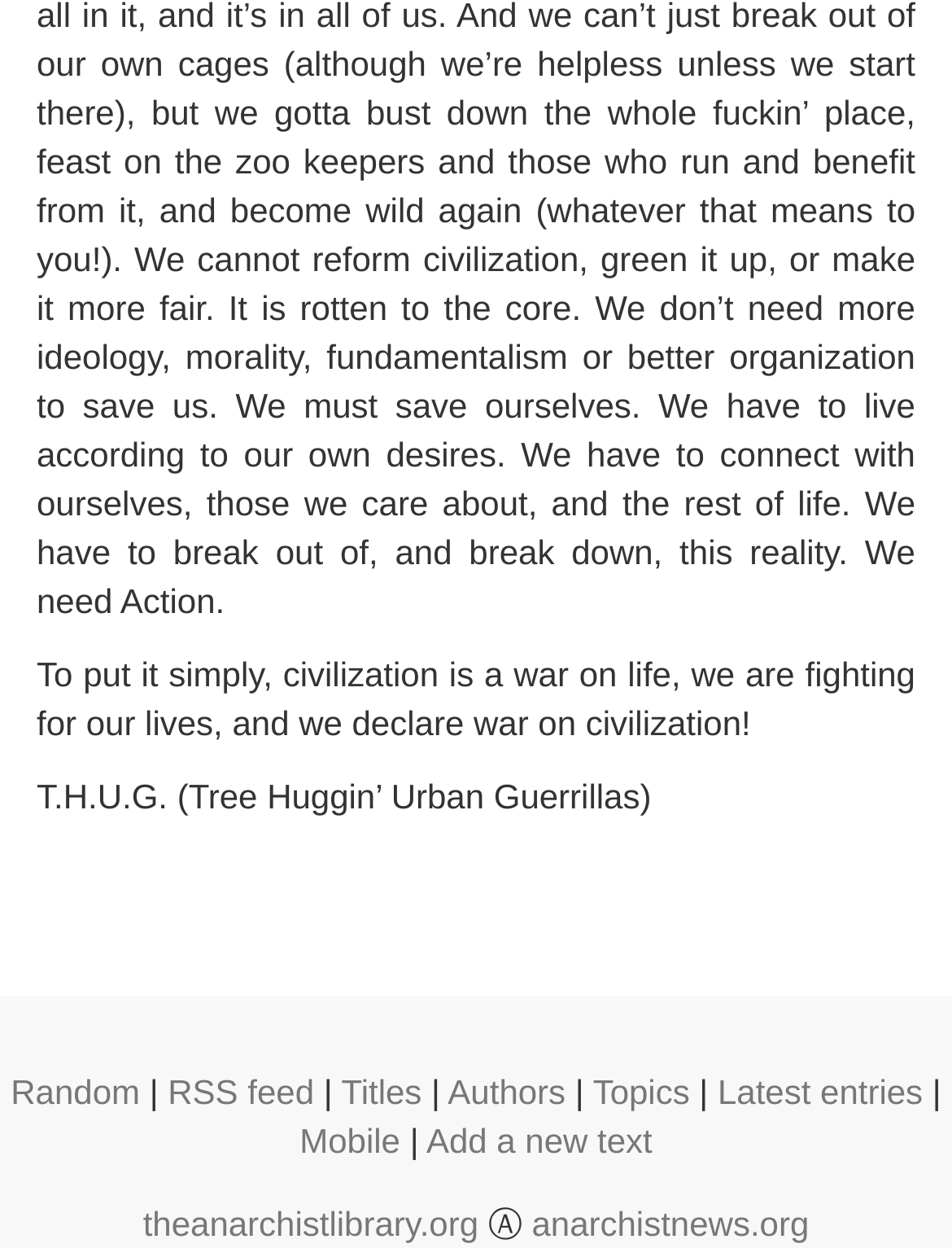Based on the image, provide a detailed response to the question:
What is the last link in the bottom navigation bar?

The last link in the bottom navigation bar is anarchistnews.org, which is a link element with ID 82, located at the bottom right of the webpage.